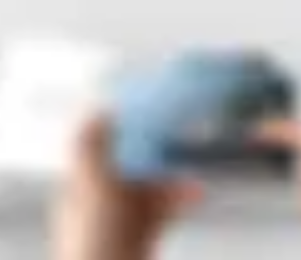Explain the image in a detailed and thorough manner.

The image depicts a hand holding a smartphone, which appears to be displaying an augmented reality (AR) feature. In the background, a white object is slightly blurred, suggesting it might serve as a backdrop or part of the AR experience. This visual aligns with the concept of AR Business Cards and highlights the innovative integration of augmented reality in enhancing marketing strategies. The focus on engagement showcases how AR technology can transform traditional marketing tools, offering an interactive experience to users. This imagery encapsulates the future of advertising, emphasizing the importance of modern, interactive elements in promotional campaigns.